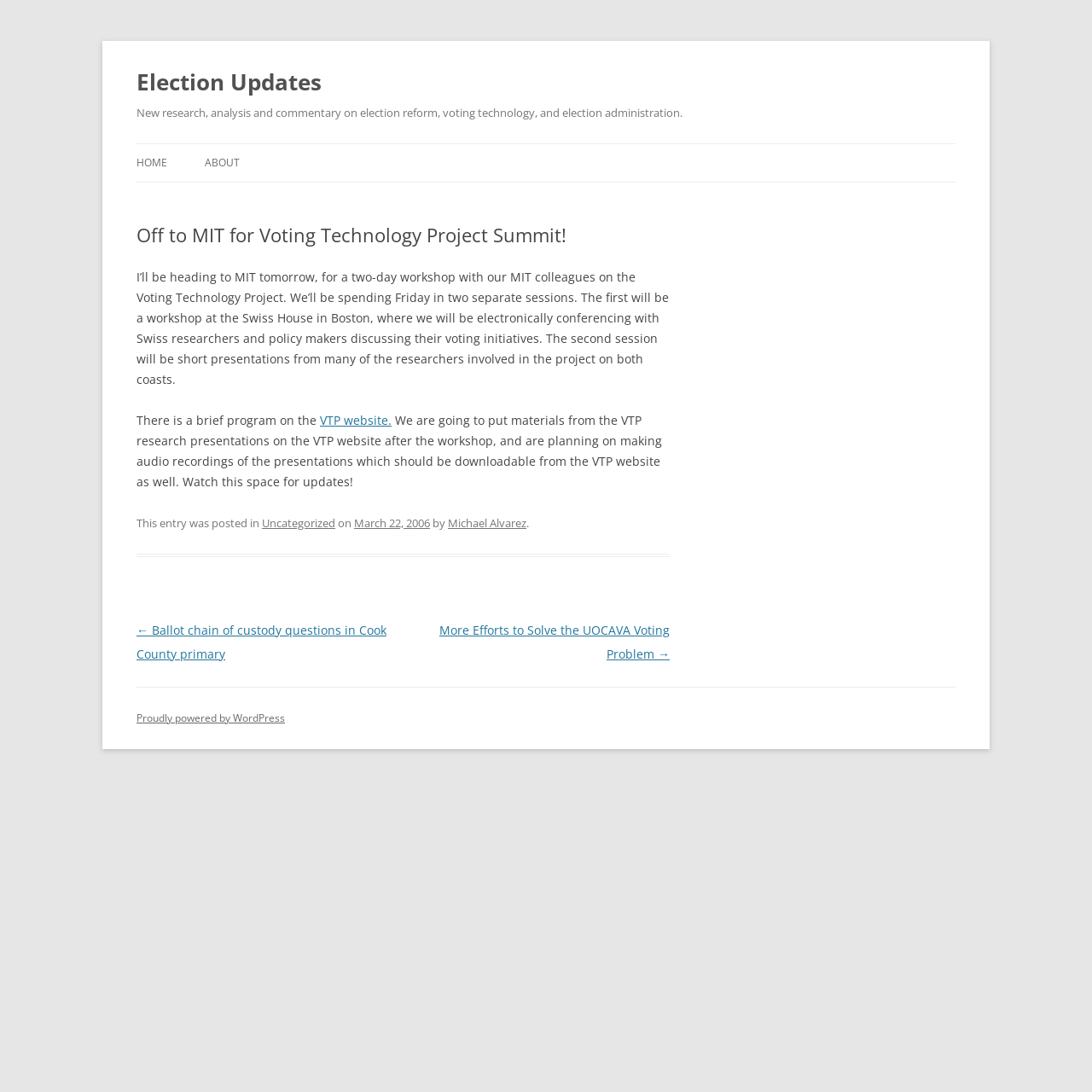Please determine the bounding box coordinates of the section I need to click to accomplish this instruction: "Click the 'Election Updates' link".

[0.125, 0.056, 0.295, 0.094]